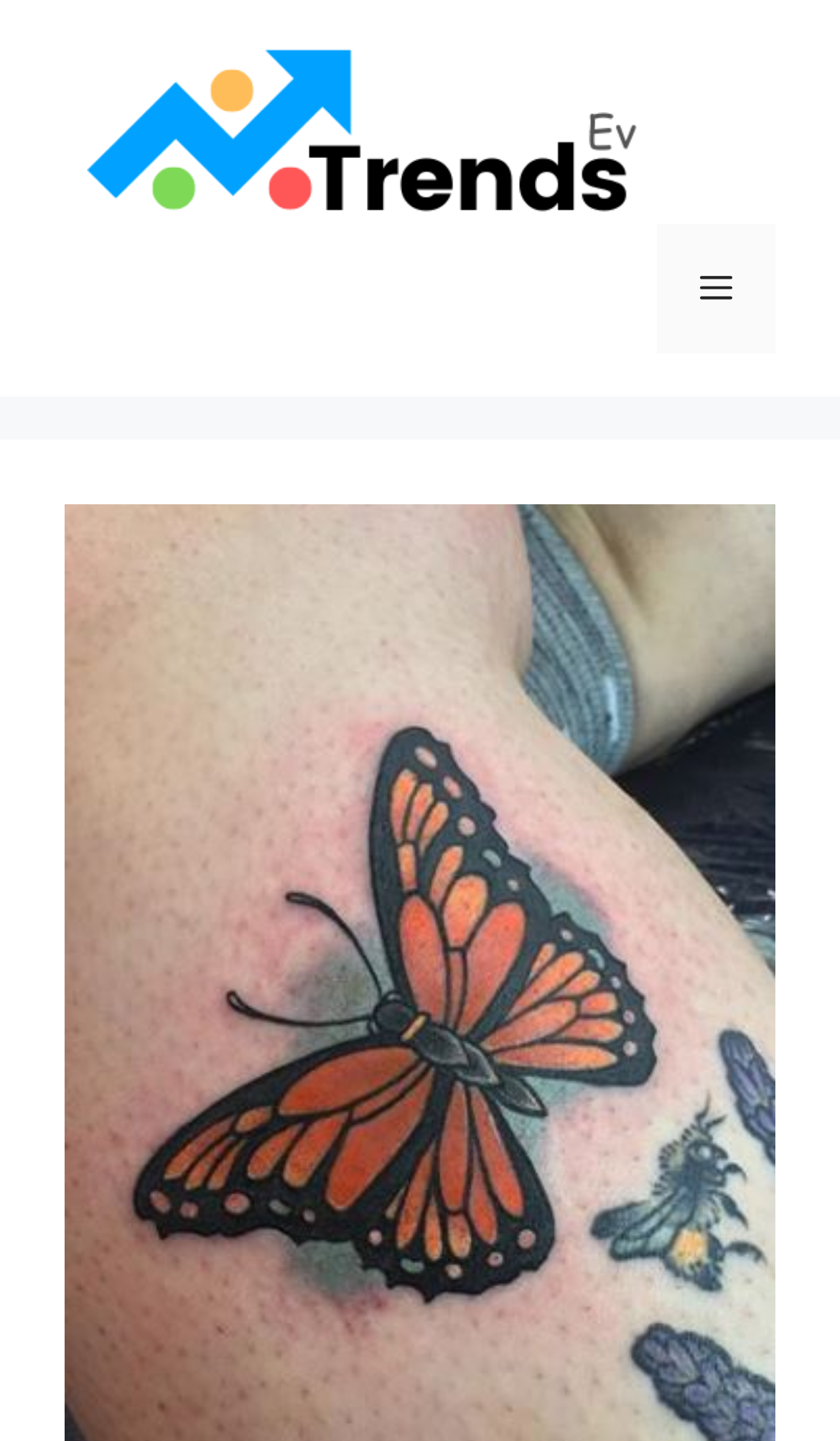From the given element description: "Menu", find the bounding box for the UI element. Provide the coordinates as four float numbers between 0 and 1, in the order [left, top, right, bottom].

[0.782, 0.156, 0.923, 0.246]